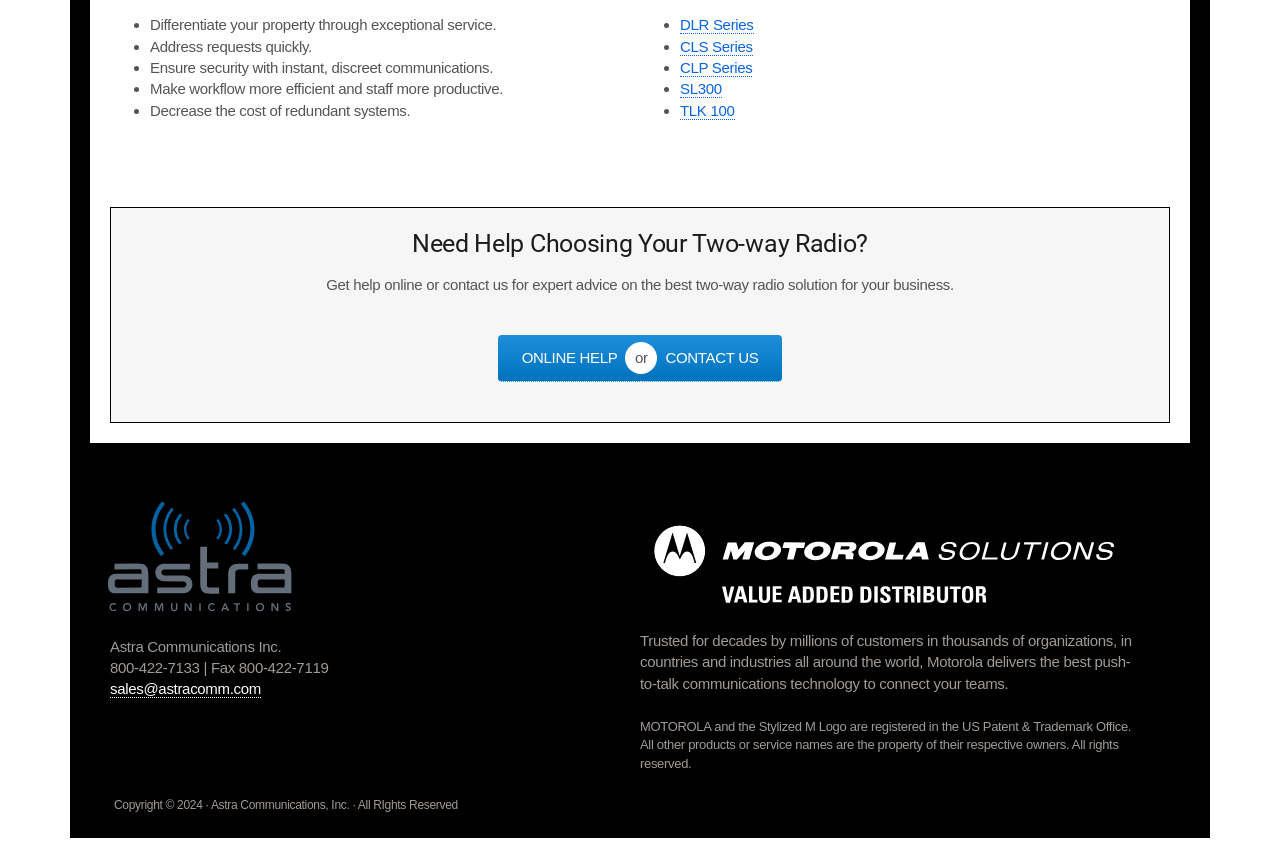Could you highlight the region that needs to be clicked to execute the instruction: "Click on 'DLR Series'"?

[0.531, 0.019, 0.589, 0.04]